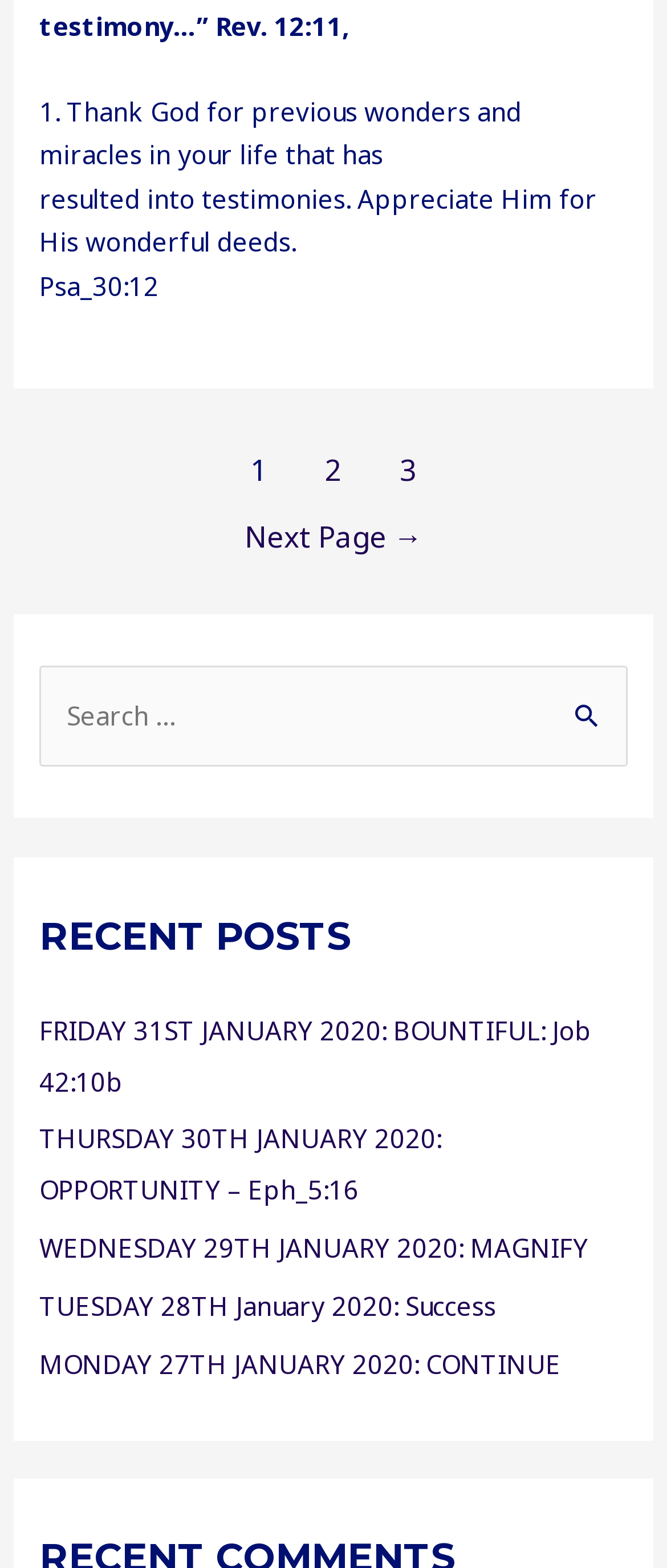How many recent posts are listed?
Please ensure your answer is as detailed and informative as possible.

I counted the number of recent posts listed in the 'Recent Posts' section, which are 'FRIDAY 31ST JANUARY 2020: BOUNTIFUL: Job 42:10b', 'THURSDAY 30TH JANUARY 2020: OPPORTUNITY – Eph_5:16', 'WEDNESDAY 29TH JANUARY 2020: MAGNIFY', 'TUESDAY 28TH January 2020: Success', and 'MONDAY 27TH JANUARY 2020: CONTINUE'. Therefore, there are 5 recent posts listed.